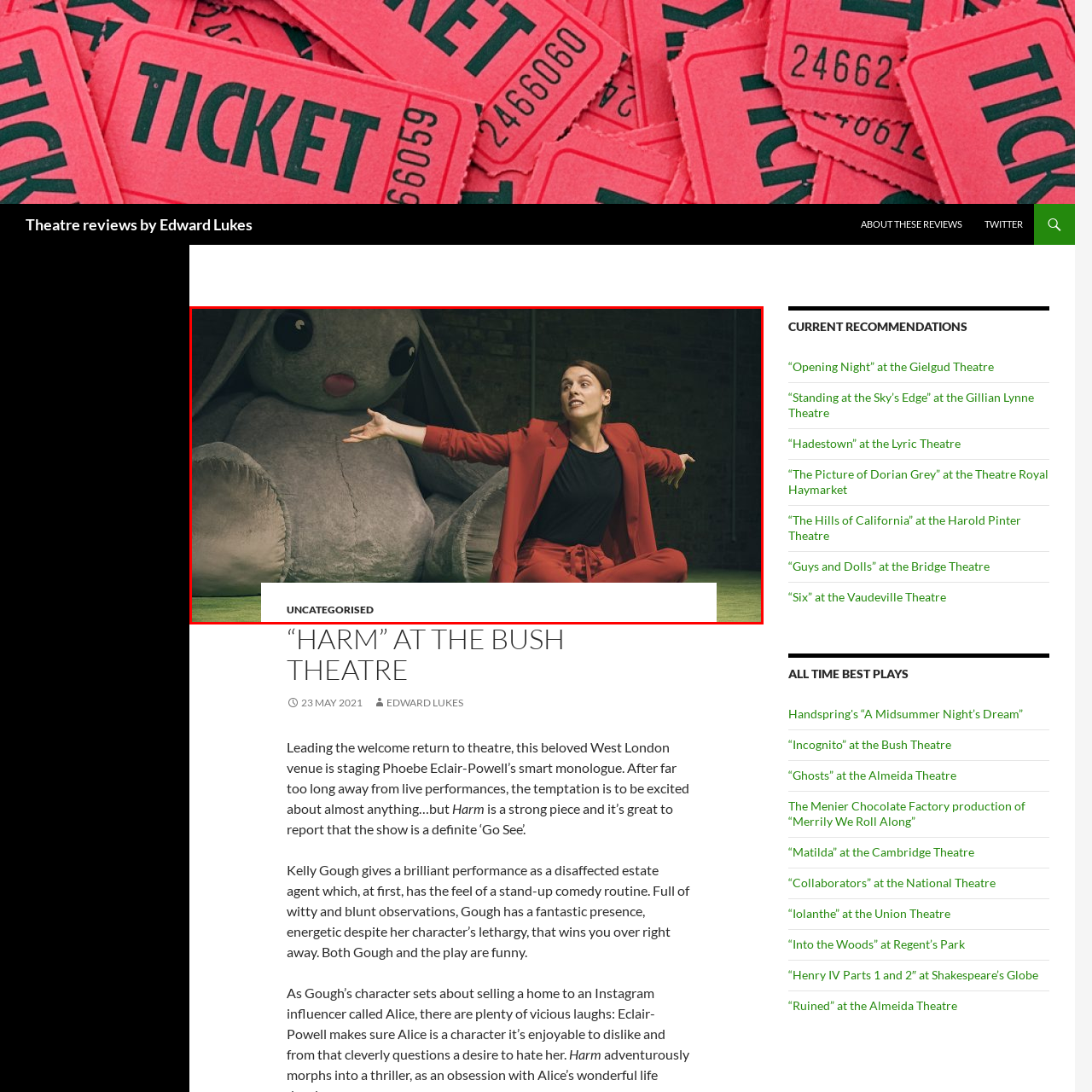Inspect the image outlined by the red box and answer the question using a single word or phrase:
What is the play 'Harm' about?

Modern relationships, societal expectations, and personal struggles